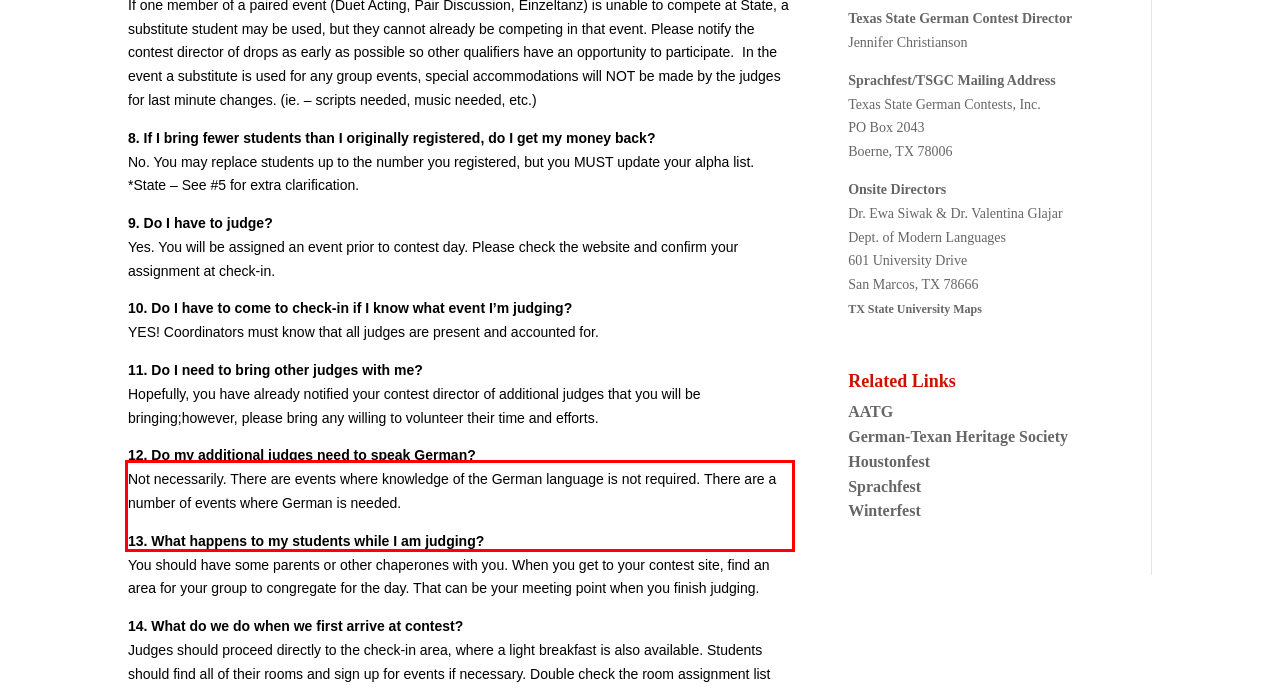You are provided with a screenshot of a webpage that includes a UI element enclosed in a red rectangle. Extract the text content inside this red rectangle.

12. Do my additional judges need to speak German? Not necessarily. There are events where knowledge of the German language is not required. There are a number of events where German is needed.